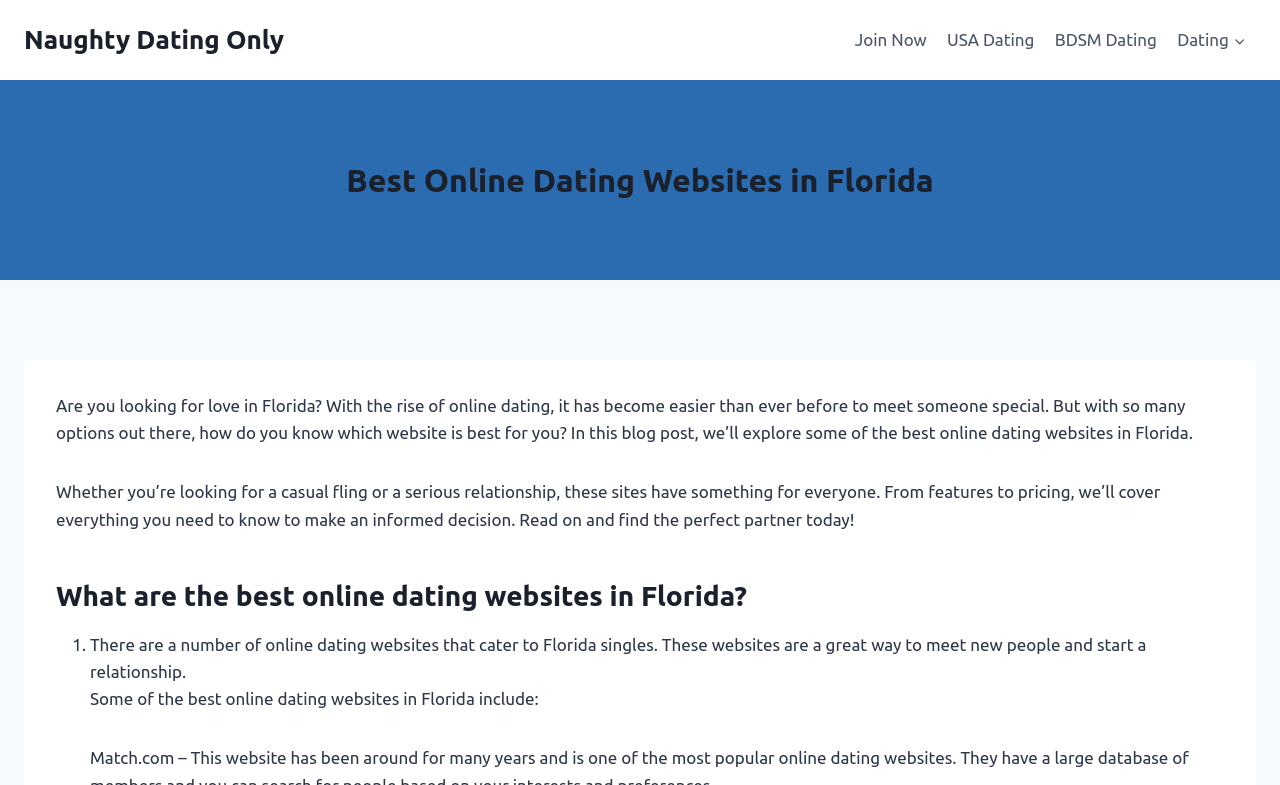Answer this question in one word or a short phrase: What type of relationships are discussed on this webpage?

Casual and serious